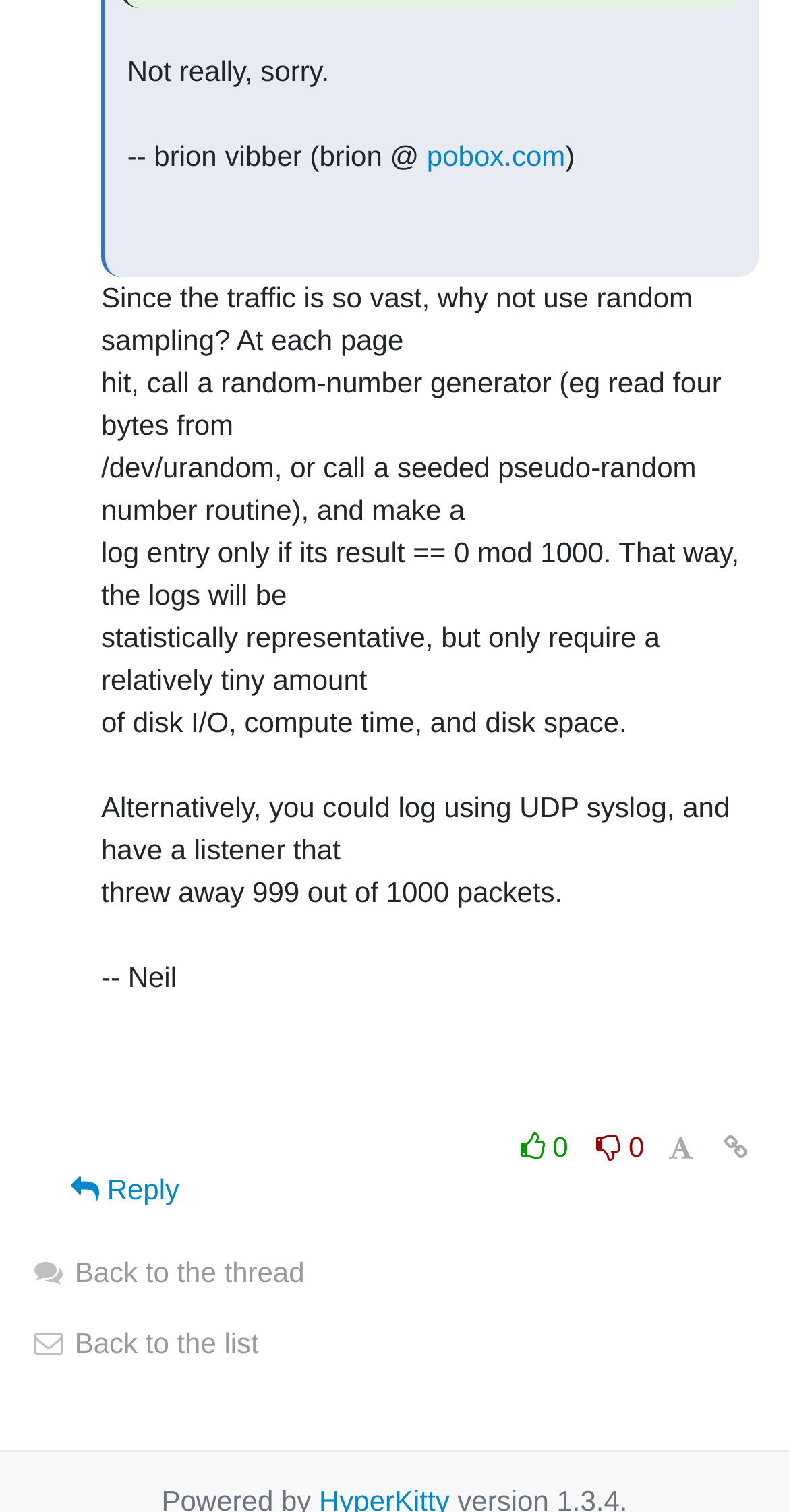What is the purpose of the UDP syslog method?
Give a single word or phrase answer based on the content of the image.

To reduce disk I/O